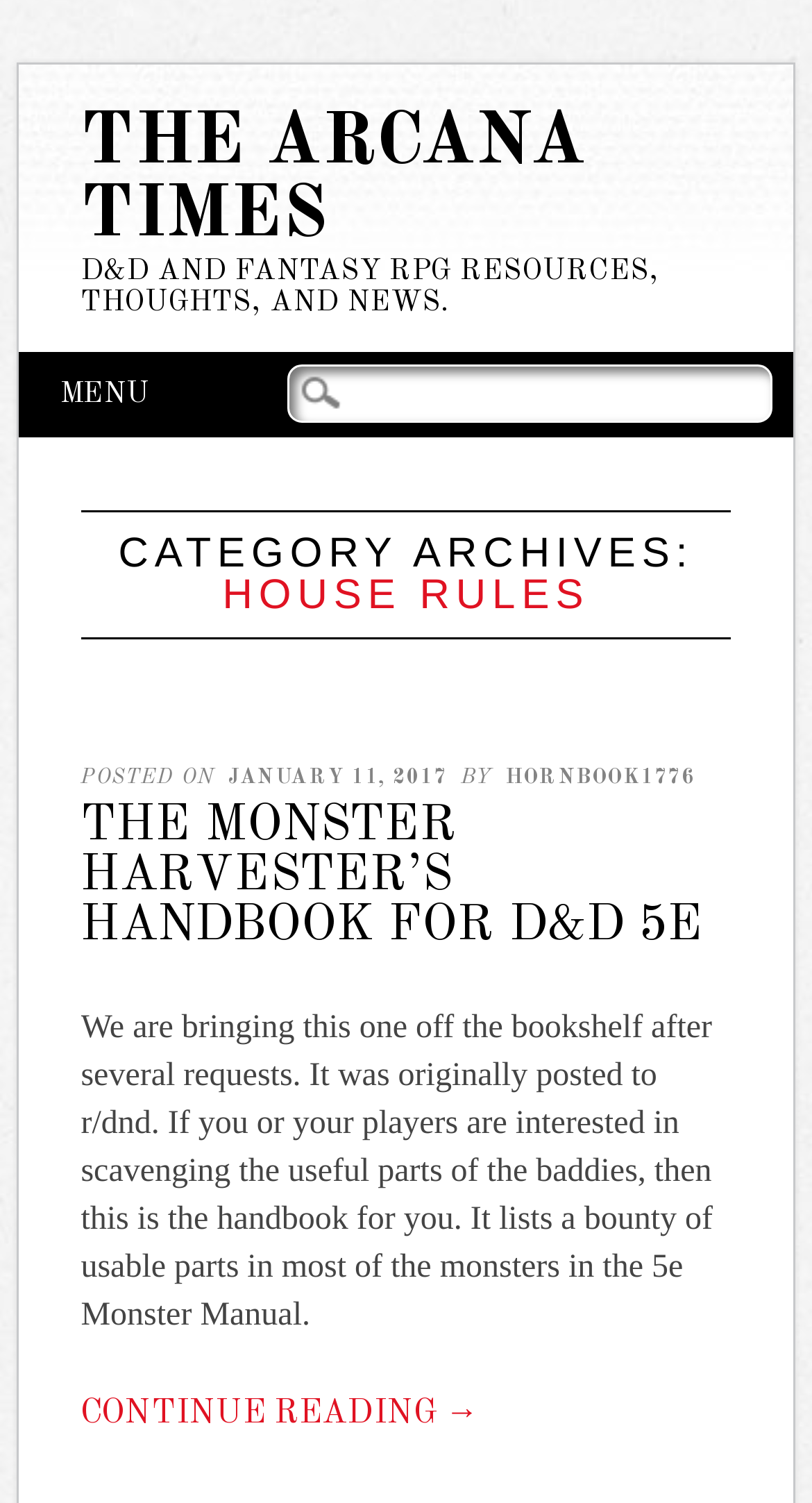What is the main heading displayed on the webpage? Please provide the text.

THE ARCANA TIMES